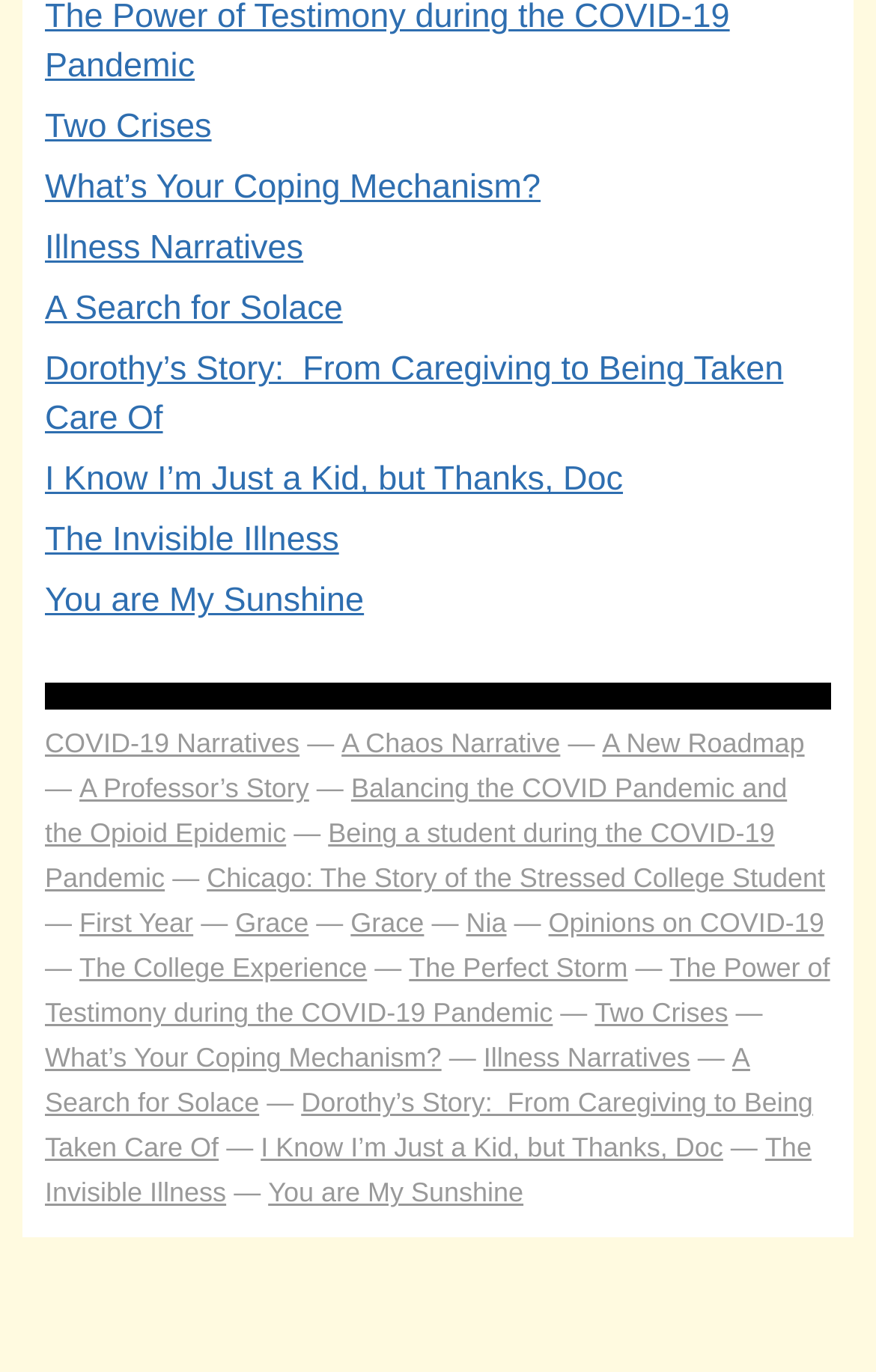Pinpoint the bounding box coordinates of the element to be clicked to execute the instruction: "Click on 'Two Crises'".

[0.051, 0.079, 0.242, 0.107]